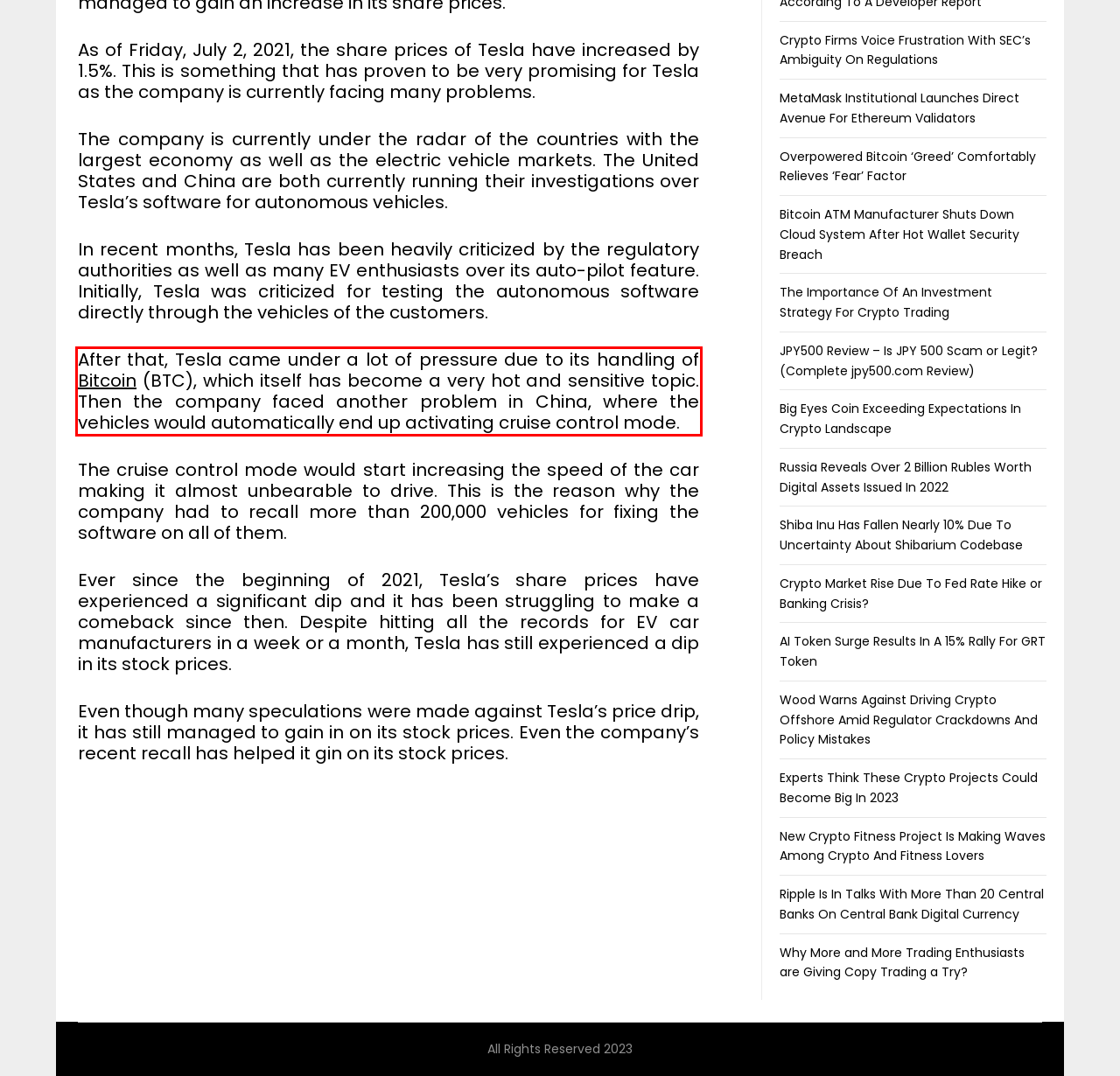Identify and extract the text within the red rectangle in the screenshot of the webpage.

After that, Tesla came under a lot of pressure due to its handling of Bitcoin (BTC), which itself has become a very hot and sensitive topic. Then the company faced another problem in China, where the vehicles would automatically end up activating cruise control mode.